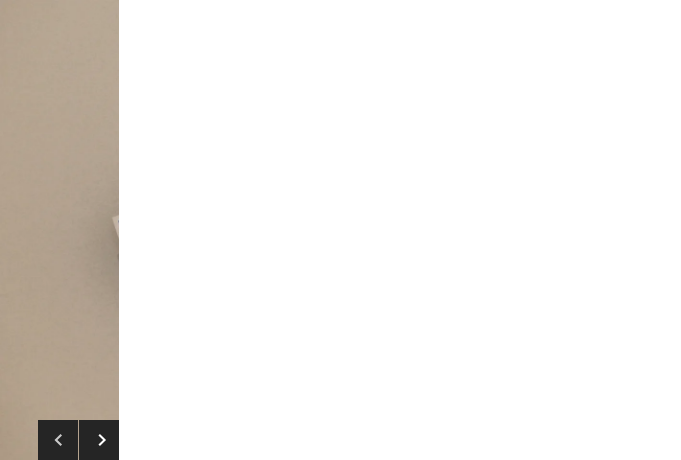Where was the London Art Fair 2016 exhibit held?
From the screenshot, provide a brief answer in one word or phrase.

The Business Design Centre